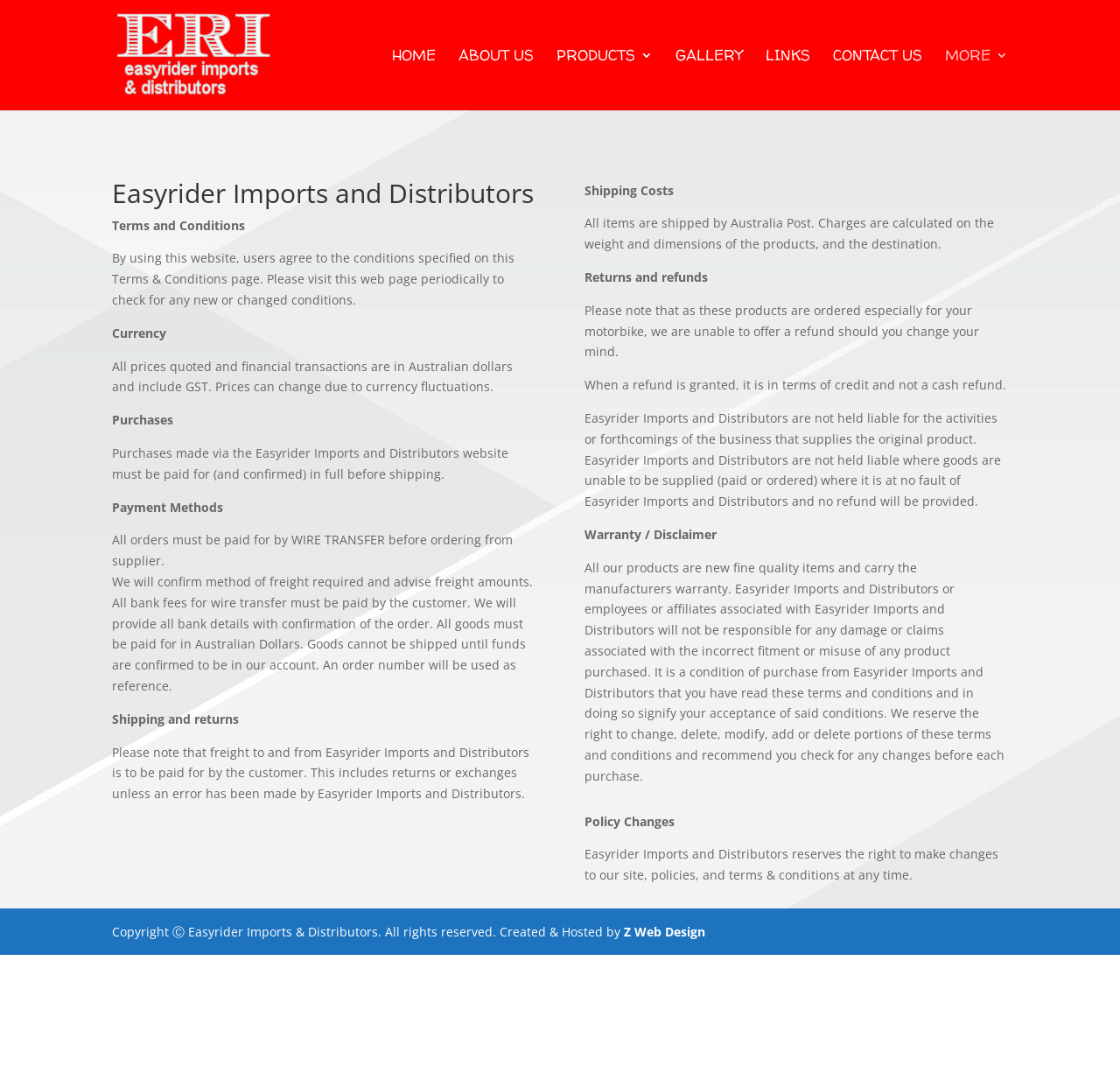What is the text of the webpage's headline?

Easyrider Imports and Distributors